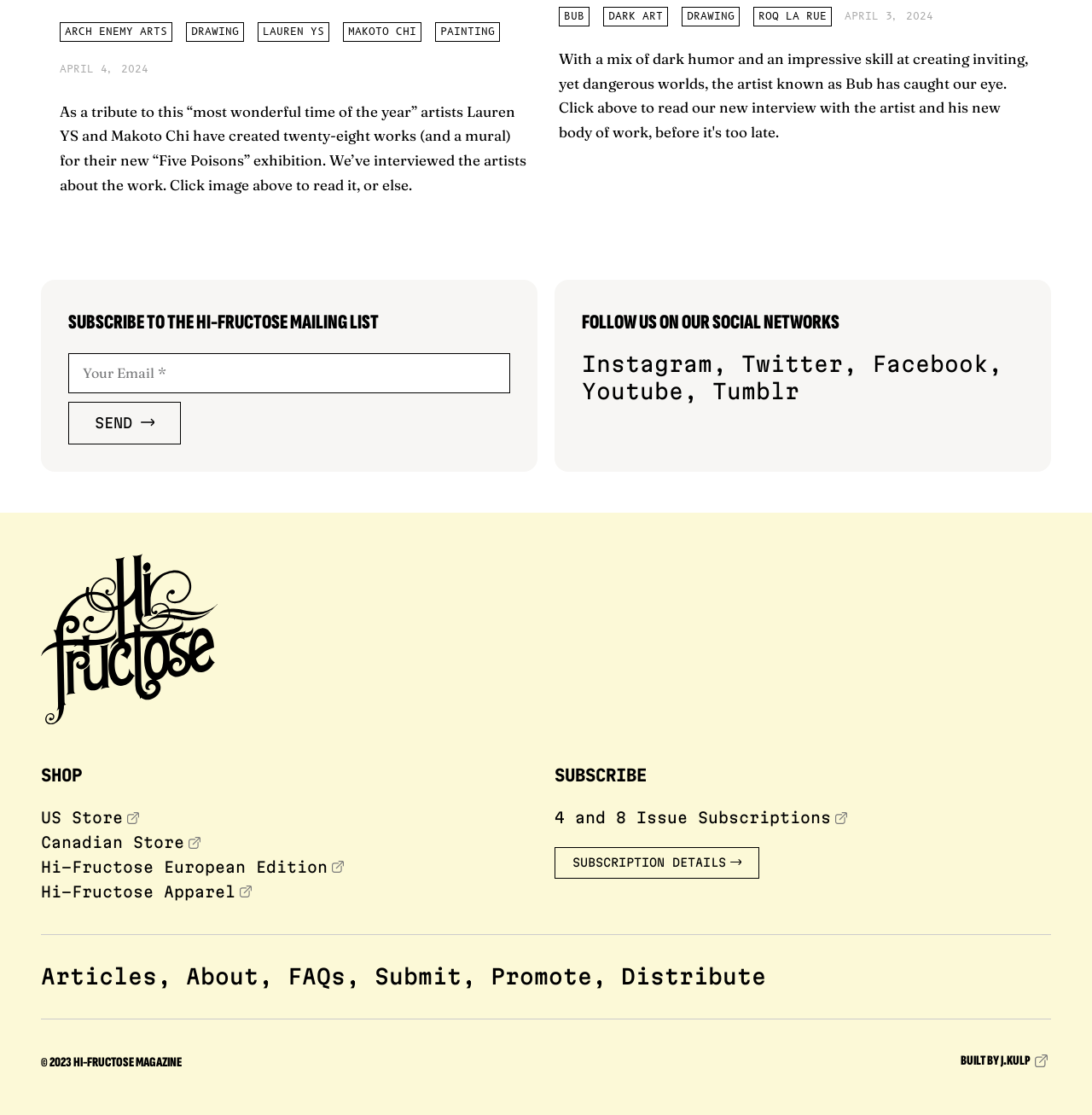Please specify the bounding box coordinates of the element that should be clicked to execute the given instruction: 'Shop at the US Store'. Ensure the coordinates are four float numbers between 0 and 1, expressed as [left, top, right, bottom].

[0.038, 0.723, 0.492, 0.745]